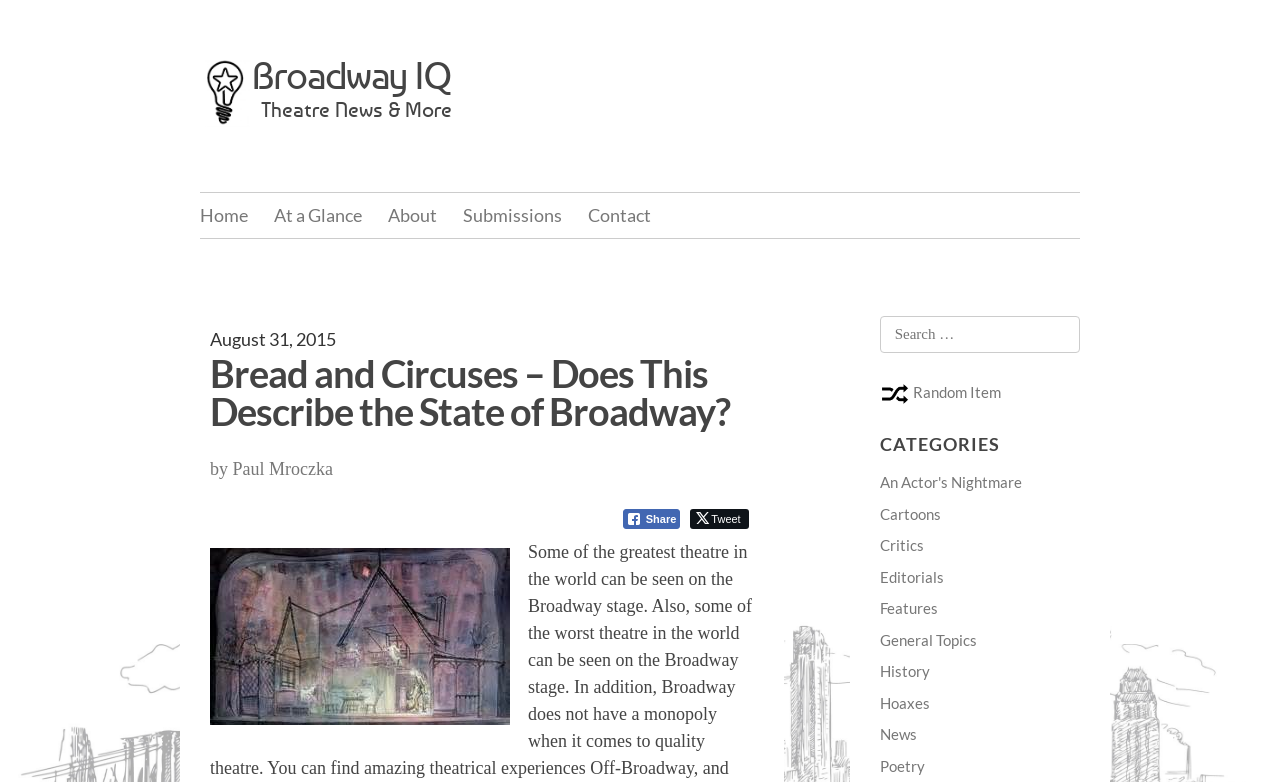Can you show the bounding box coordinates of the region to click on to complete the task described in the instruction: "Call the phone number"?

None